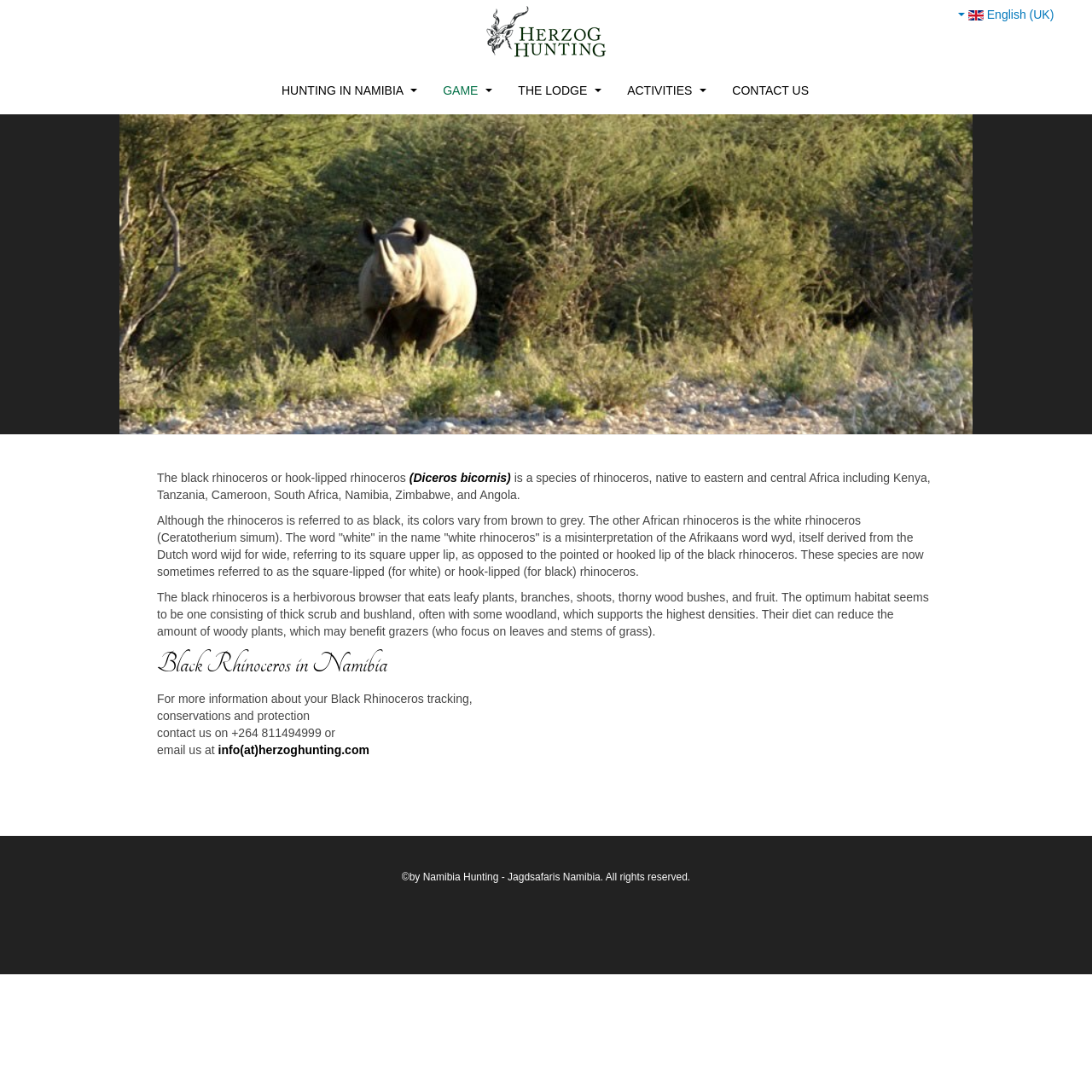With reference to the image, please provide a detailed answer to the following question: What is the name of the lodge mentioned on the webpage?

I found this answer by looking at the navigation menu of the webpage, which contains a link labeled as THE LODGE.